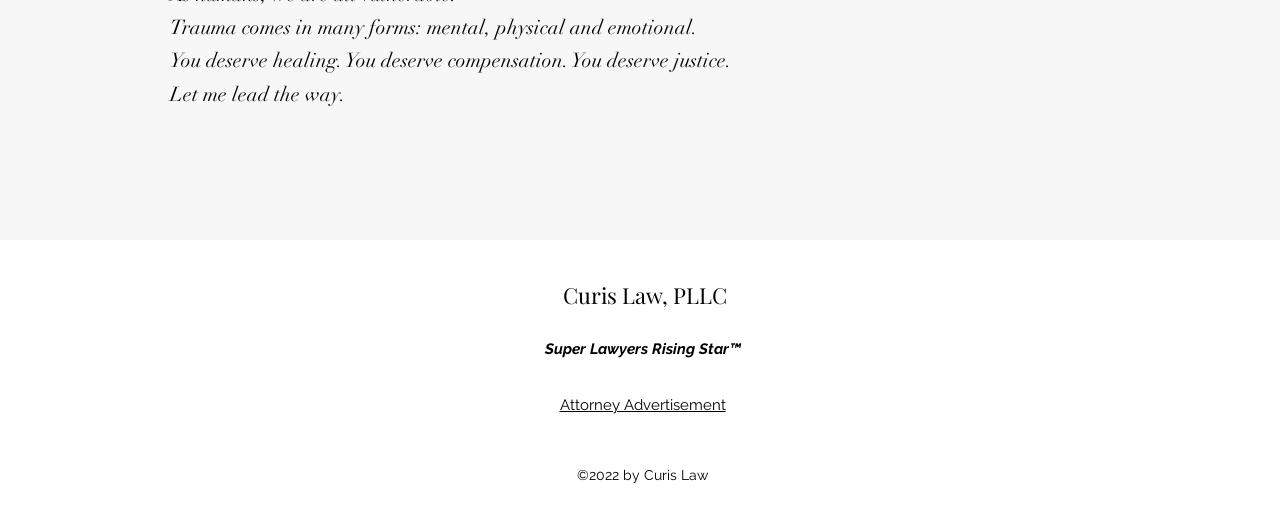What is the tone of the lawyer's message?
Analyze the screenshot and provide a detailed answer to the question.

The text 'You deserve healing. You deserve compensation. You deserve justice.' and 'Let me lead the way.' suggests a supportive and encouraging tone from the lawyer.